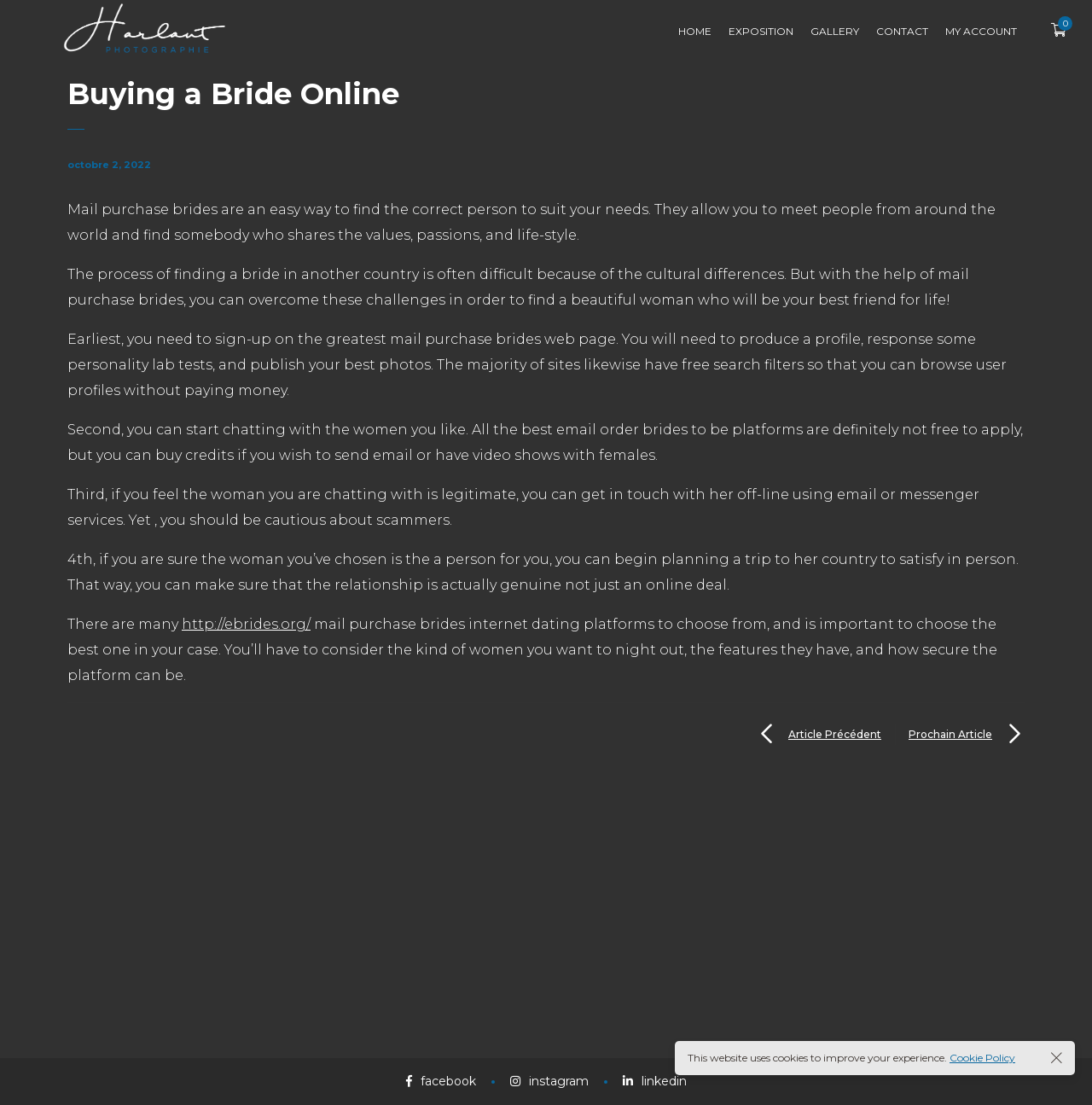Please identify the bounding box coordinates of the clickable element to fulfill the following instruction: "Open facebook page". The coordinates should be four float numbers between 0 and 1, i.e., [left, top, right, bottom].

[0.371, 0.971, 0.436, 0.987]